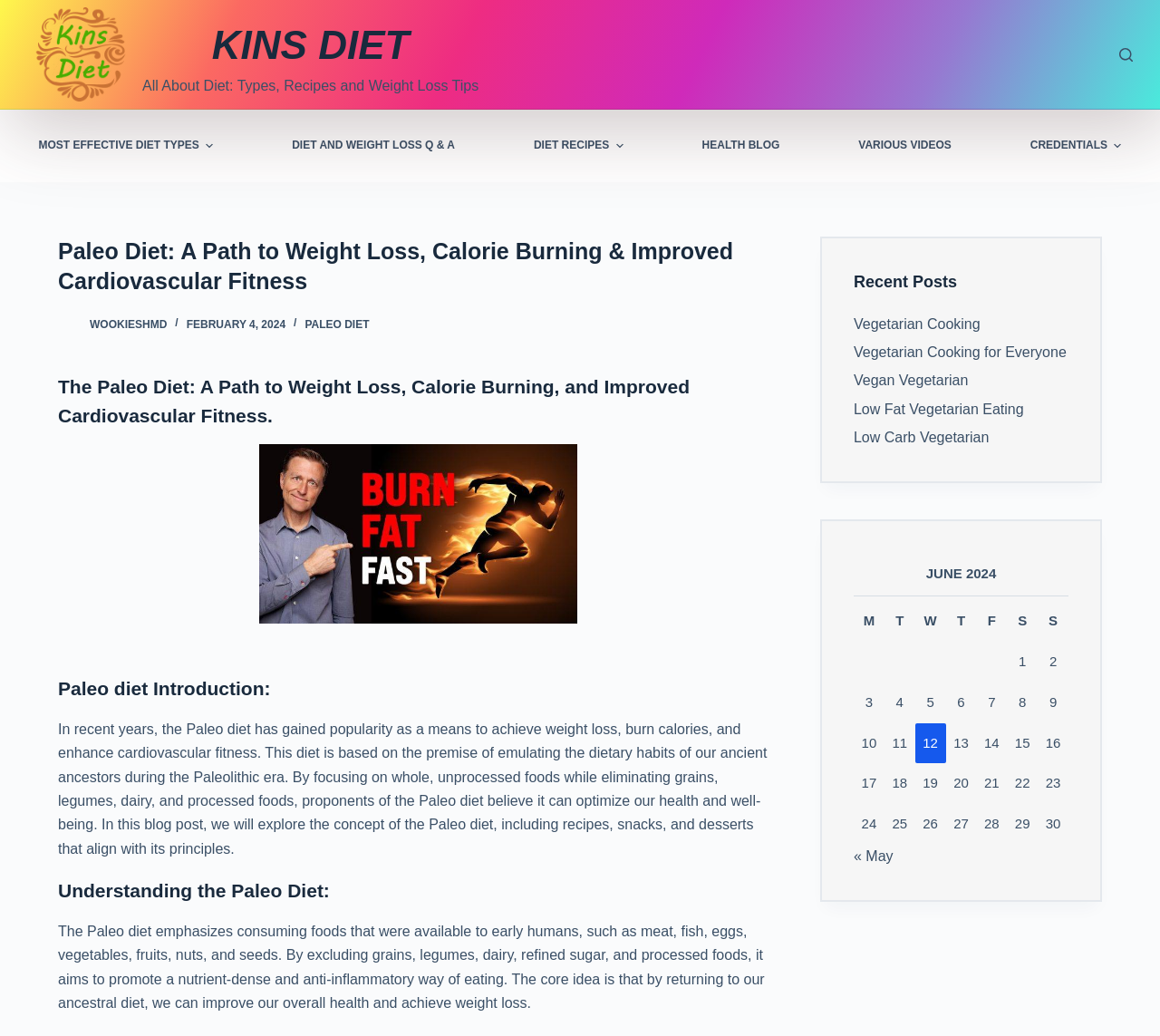Please specify the bounding box coordinates of the clickable region necessary for completing the following instruction: "Visit the 'KINS DIET' website". The coordinates must consist of four float numbers between 0 and 1, i.e., [left, top, right, bottom].

[0.183, 0.022, 0.353, 0.064]